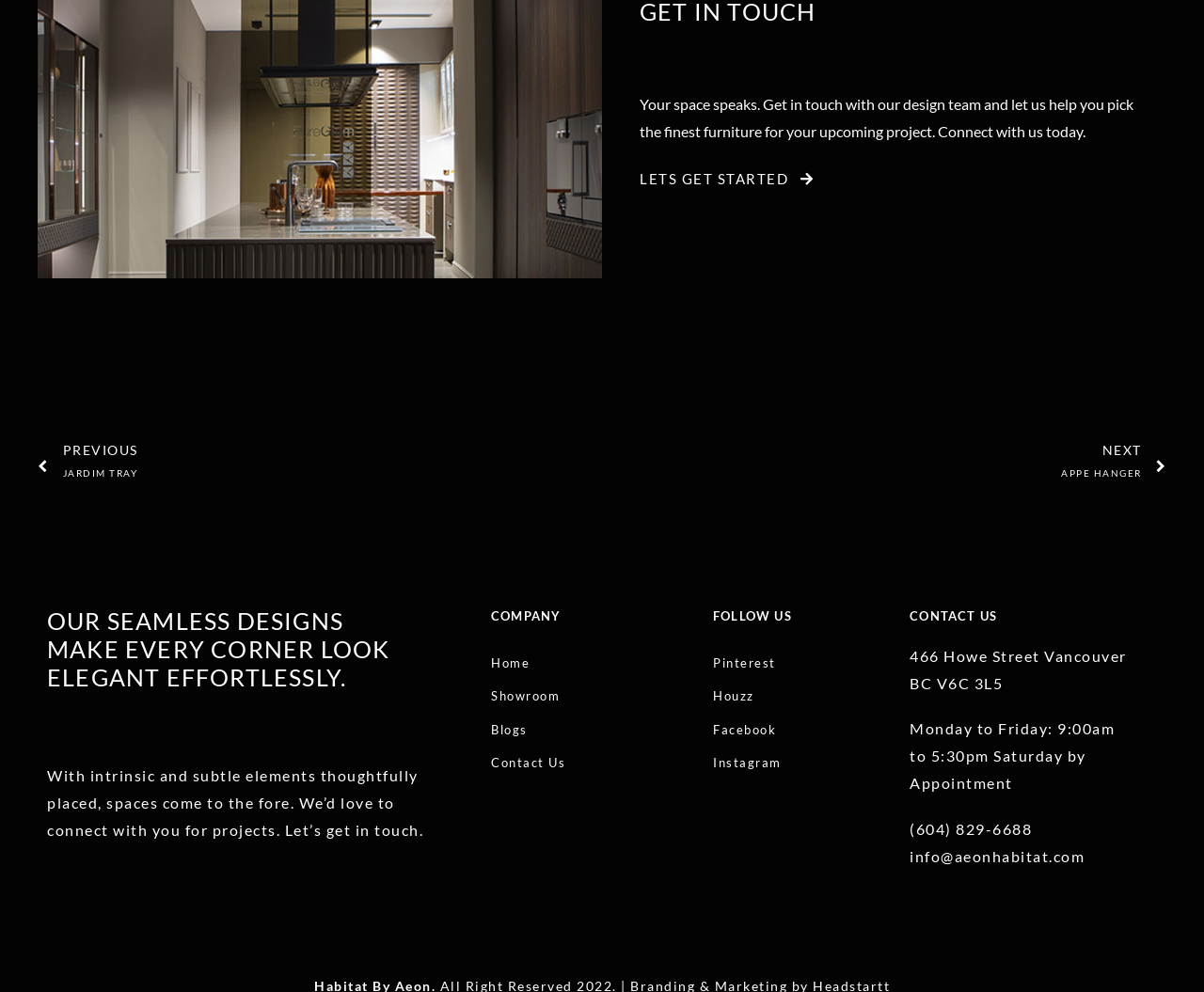Identify the bounding box coordinates of the clickable section necessary to follow the following instruction: "View previous project". The coordinates should be presented as four float numbers from 0 to 1, i.e., [left, top, right, bottom].

[0.031, 0.442, 0.5, 0.489]